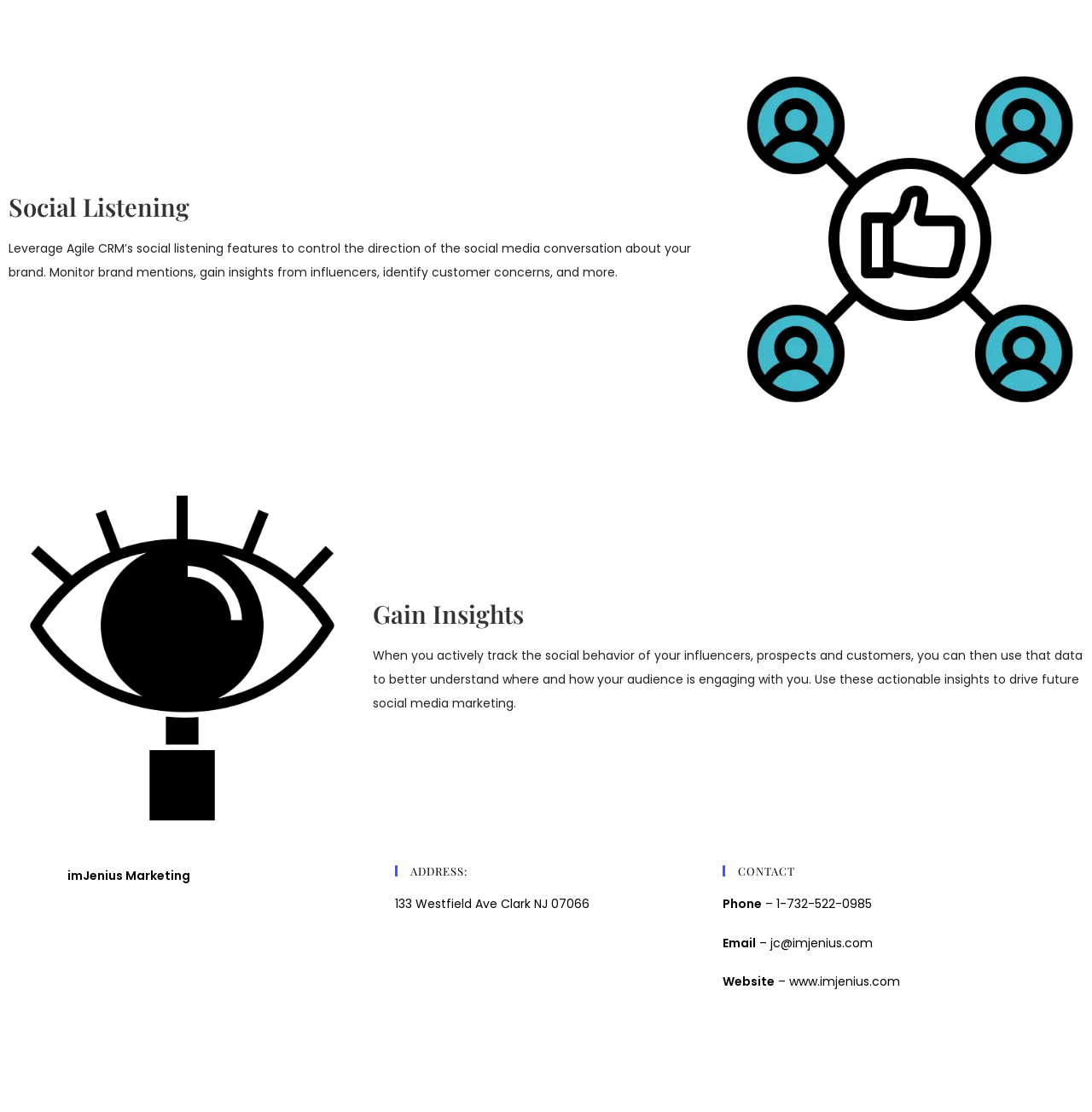Using the information shown in the image, answer the question with as much detail as possible: What is the phone number of the company?

The phone number of the company can be found in the bottom middle section of the webpage, where it is written as '1-732-522-0985' in a link element.